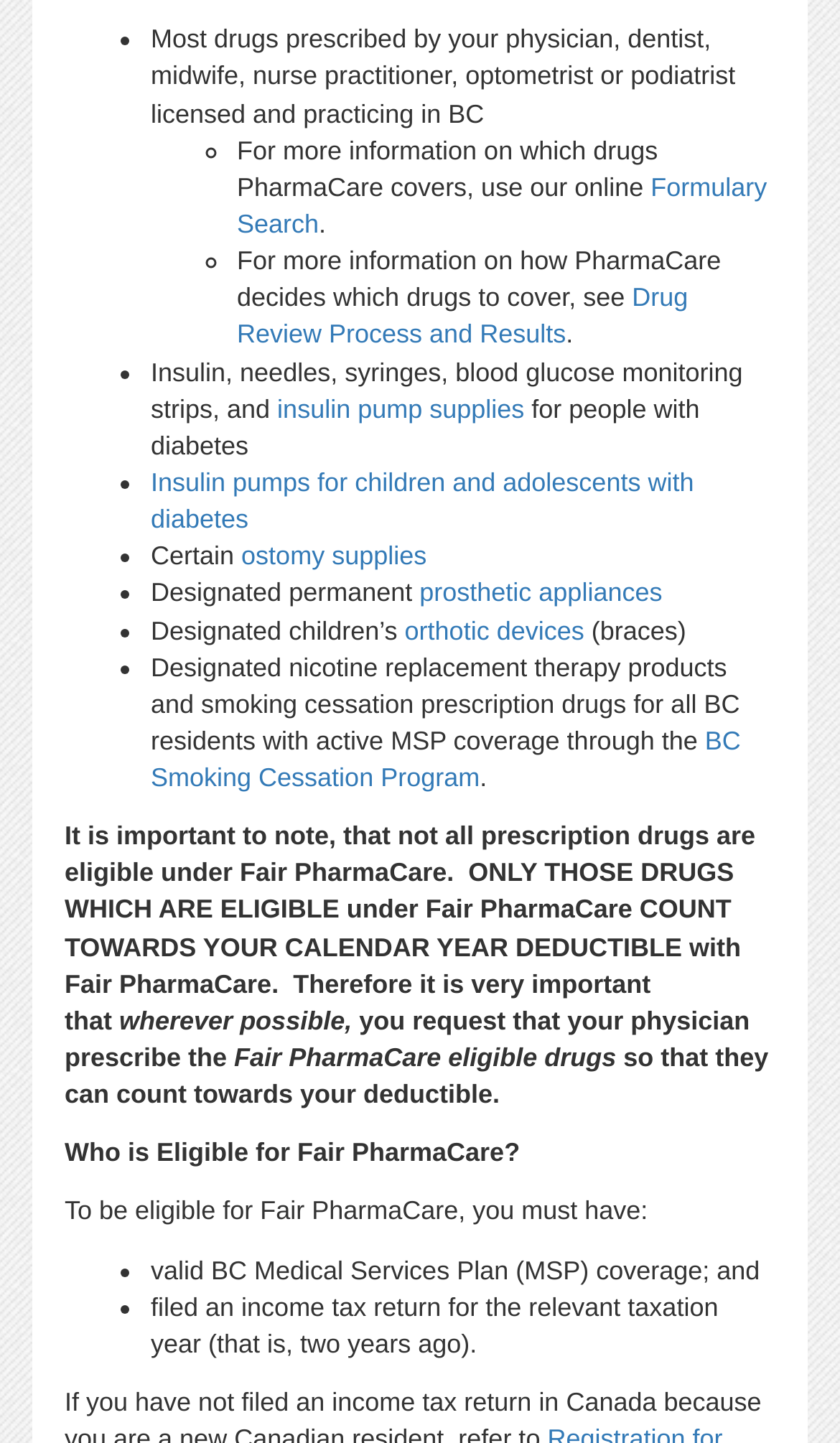Please specify the bounding box coordinates for the clickable region that will help you carry out the instruction: "Browse April 2024".

None